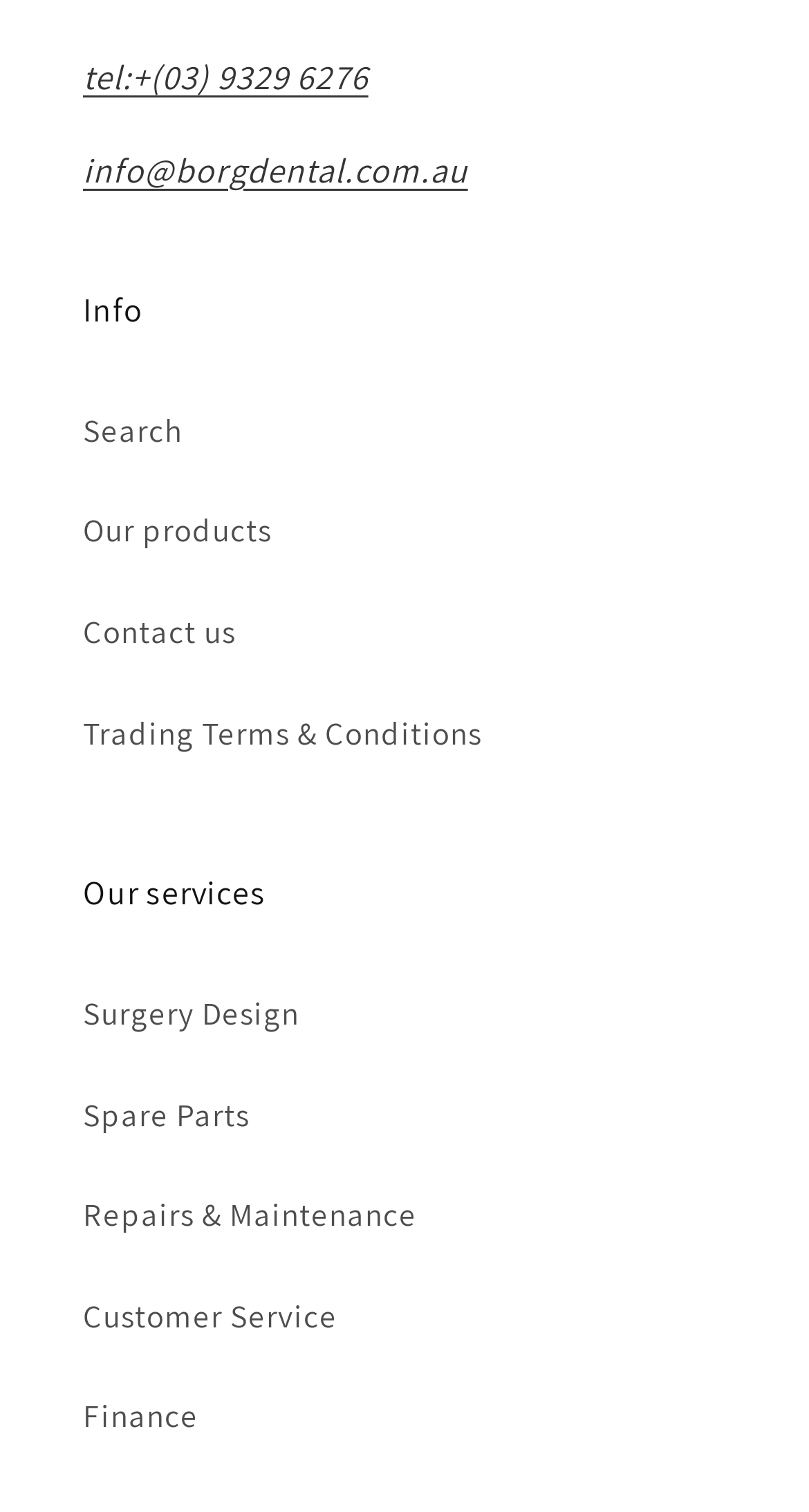Provide a short answer to the following question with just one word or phrase: What is the third link under 'Our services'?

Repairs & Maintenance